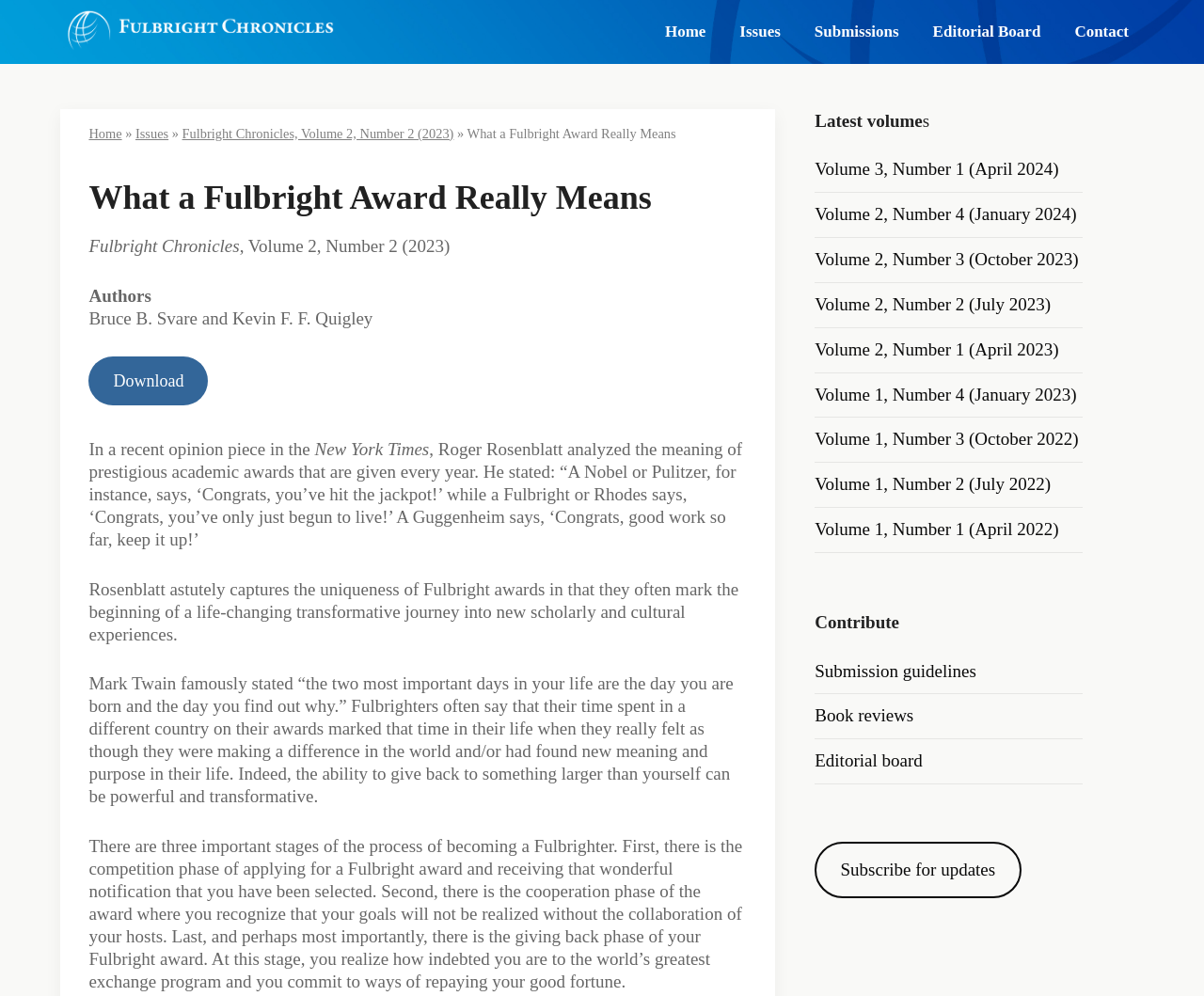Please identify the bounding box coordinates of the region to click in order to complete the task: "Download the current issue". The coordinates must be four float numbers between 0 and 1, specified as [left, top, right, bottom].

[0.074, 0.358, 0.173, 0.407]